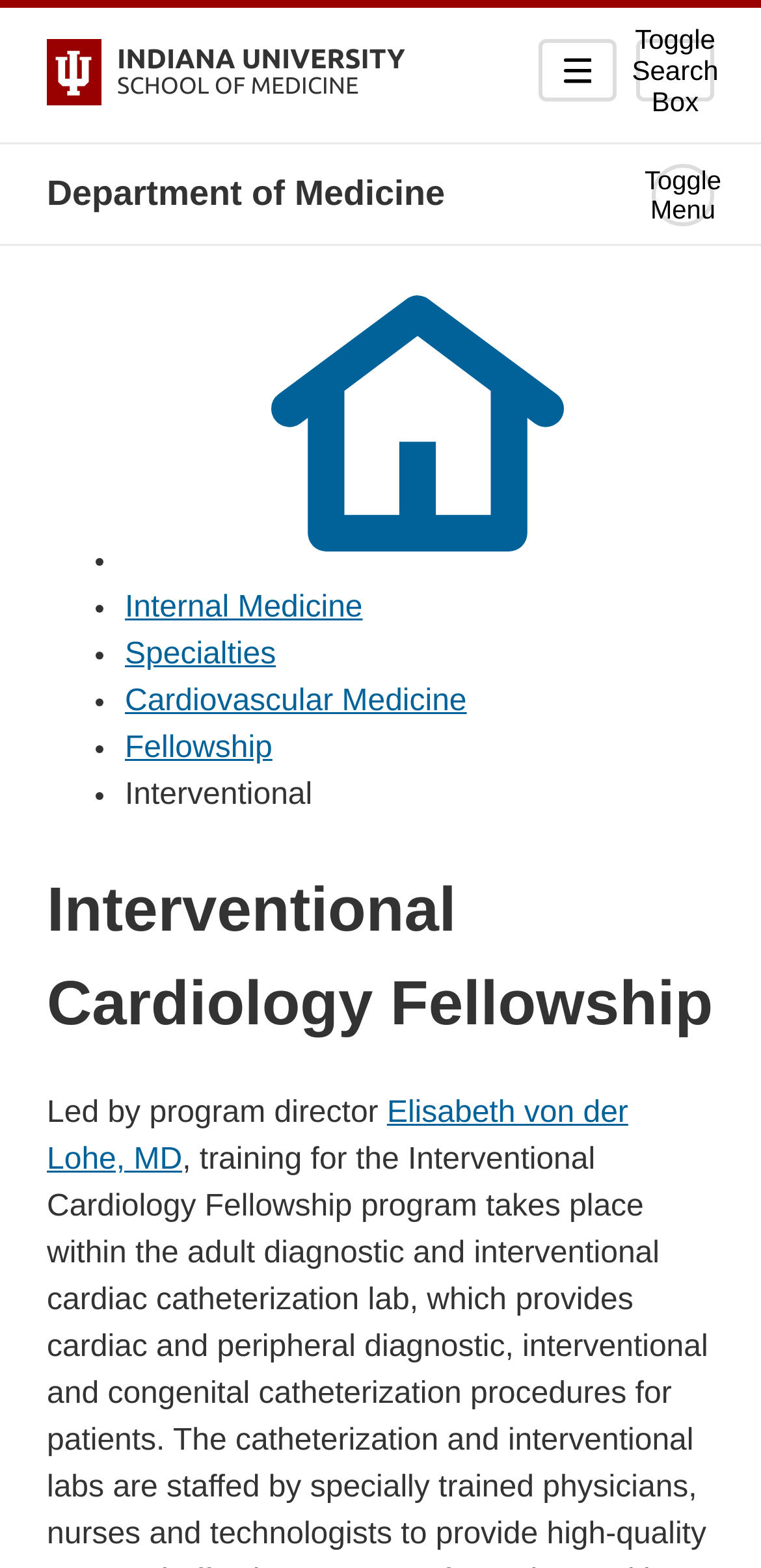Find the bounding box coordinates of the clickable region needed to perform the following instruction: "View the Industry Automation heading". The coordinates should be provided as four float numbers between 0 and 1, i.e., [left, top, right, bottom].

None